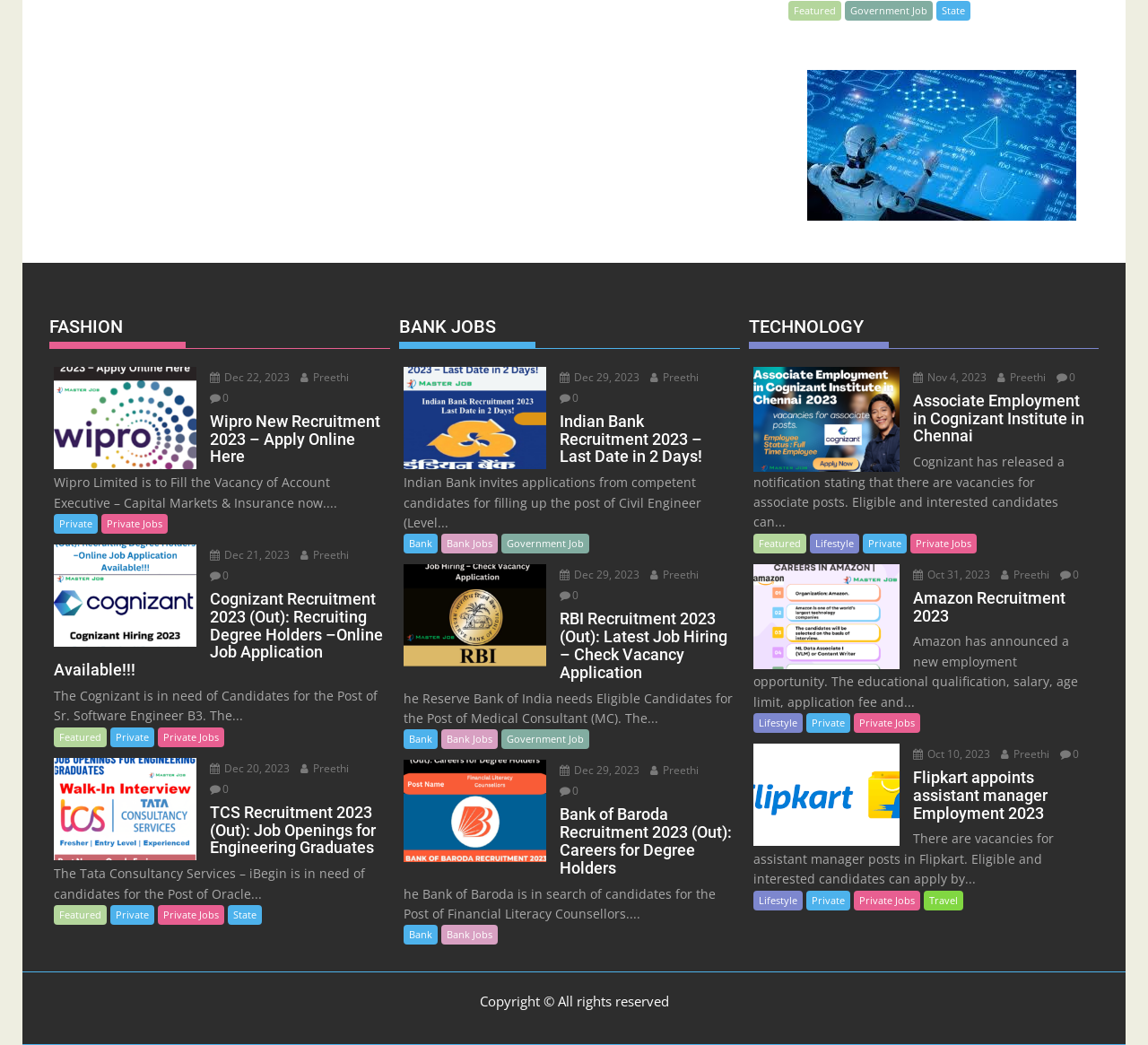Identify the bounding box coordinates of the region that needs to be clicked to carry out this instruction: "Log in". Provide these coordinates as four float numbers ranging from 0 to 1, i.e., [left, top, right, bottom].

None